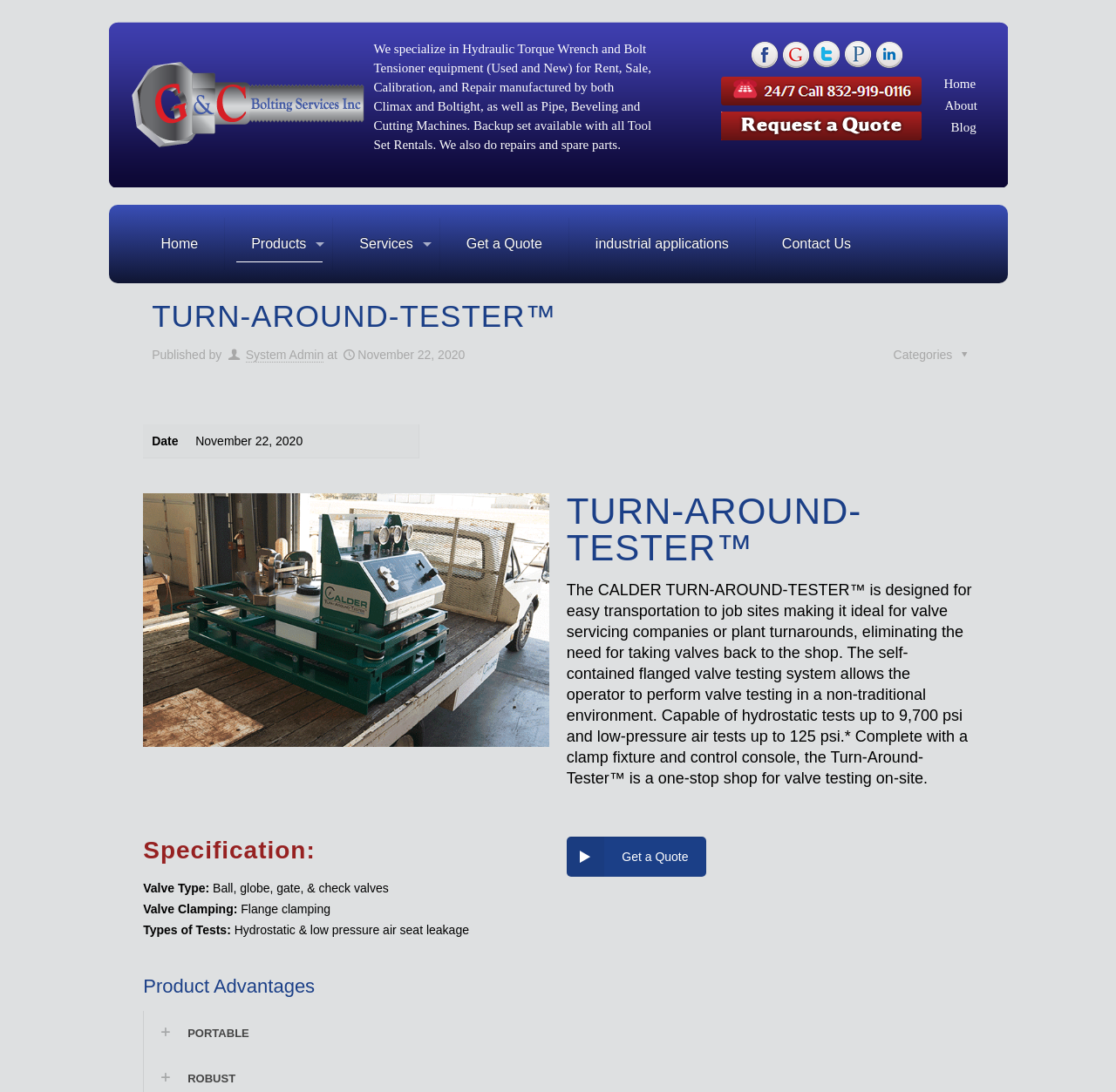Find the bounding box coordinates for the element that must be clicked to complete the instruction: "Click the 'System Admin' link". The coordinates should be four float numbers between 0 and 1, indicated as [left, top, right, bottom].

[0.22, 0.318, 0.29, 0.332]